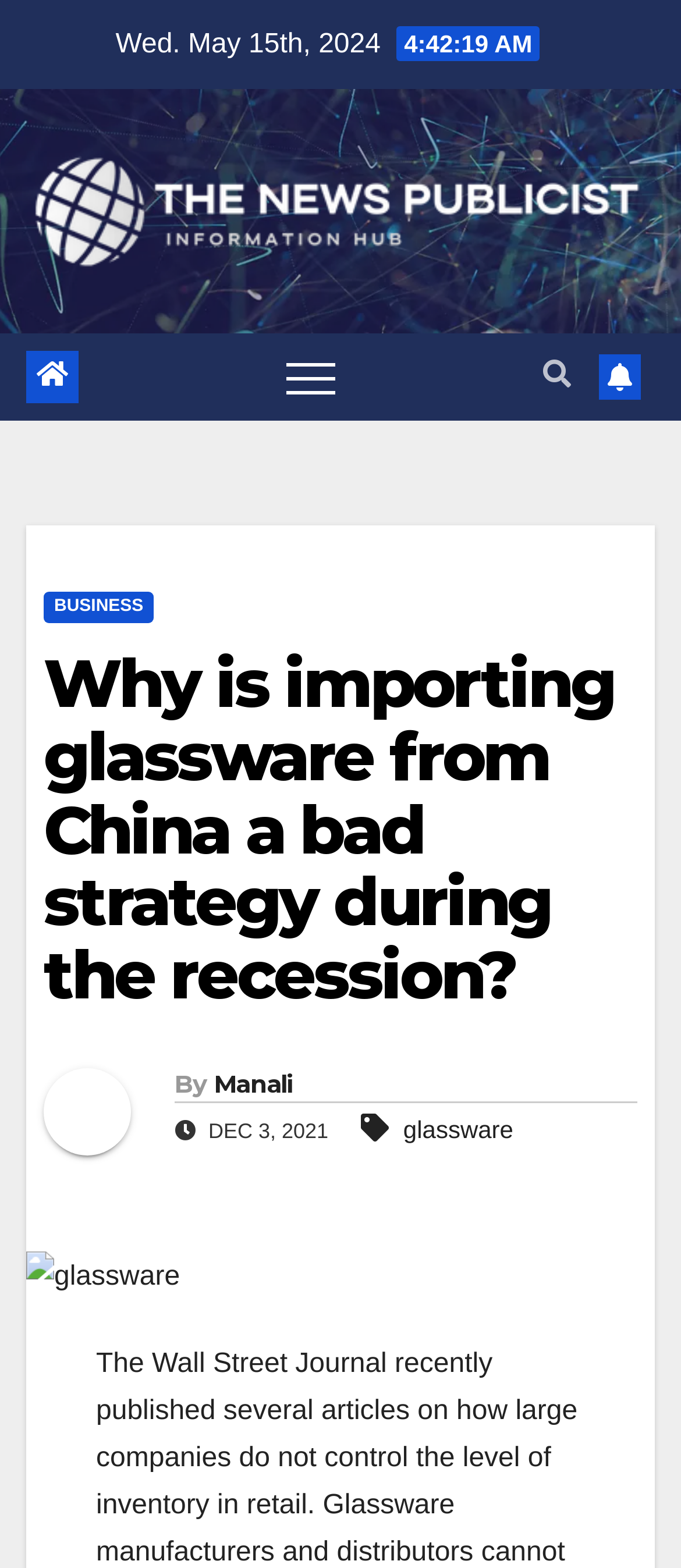Locate and extract the headline of this webpage.

Why is importing glassware from China a bad strategy during the recession?